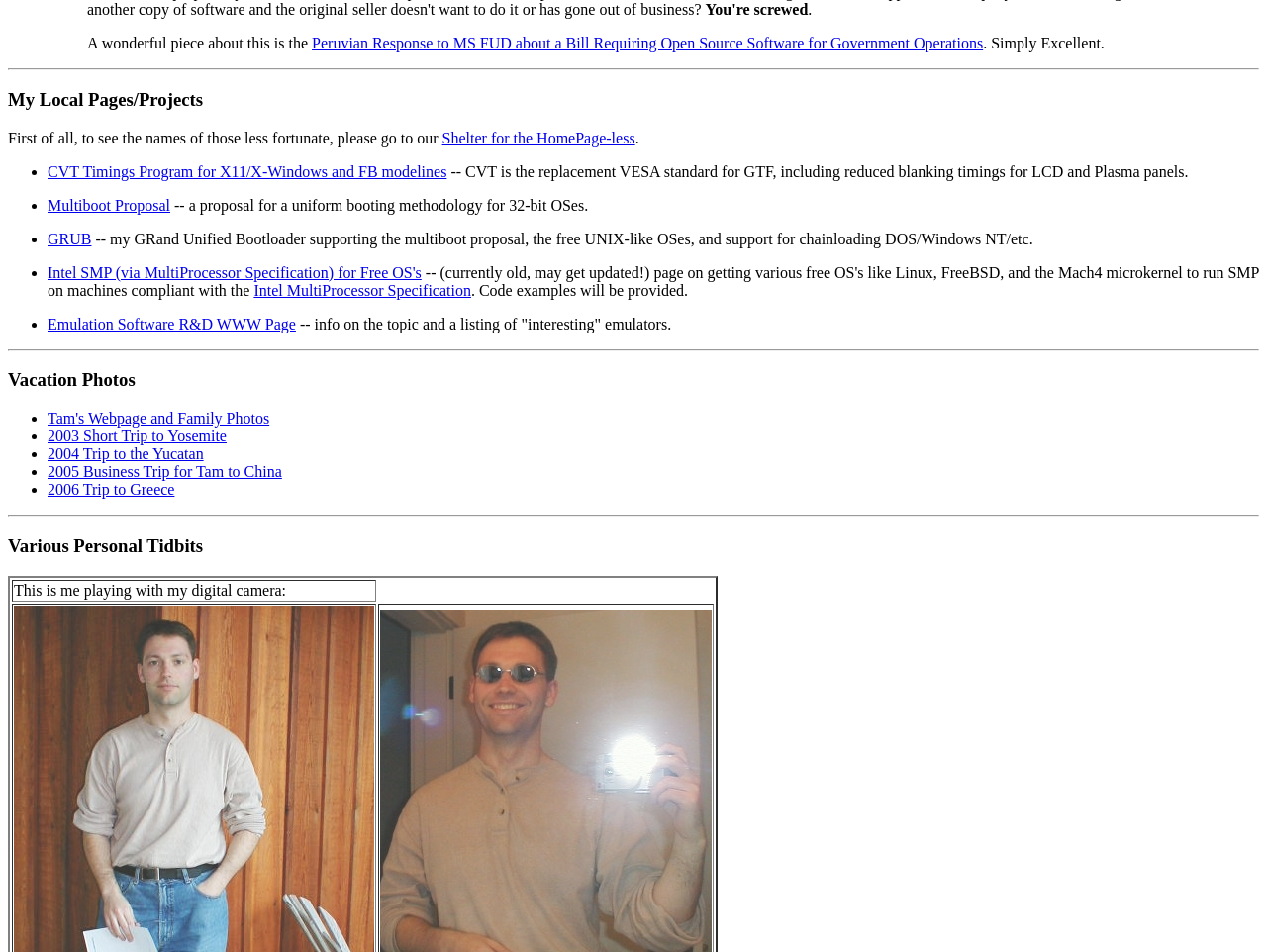Please answer the following question using a single word or phrase: 
What is the name of the author's family member mentioned on the webpage?

Tam